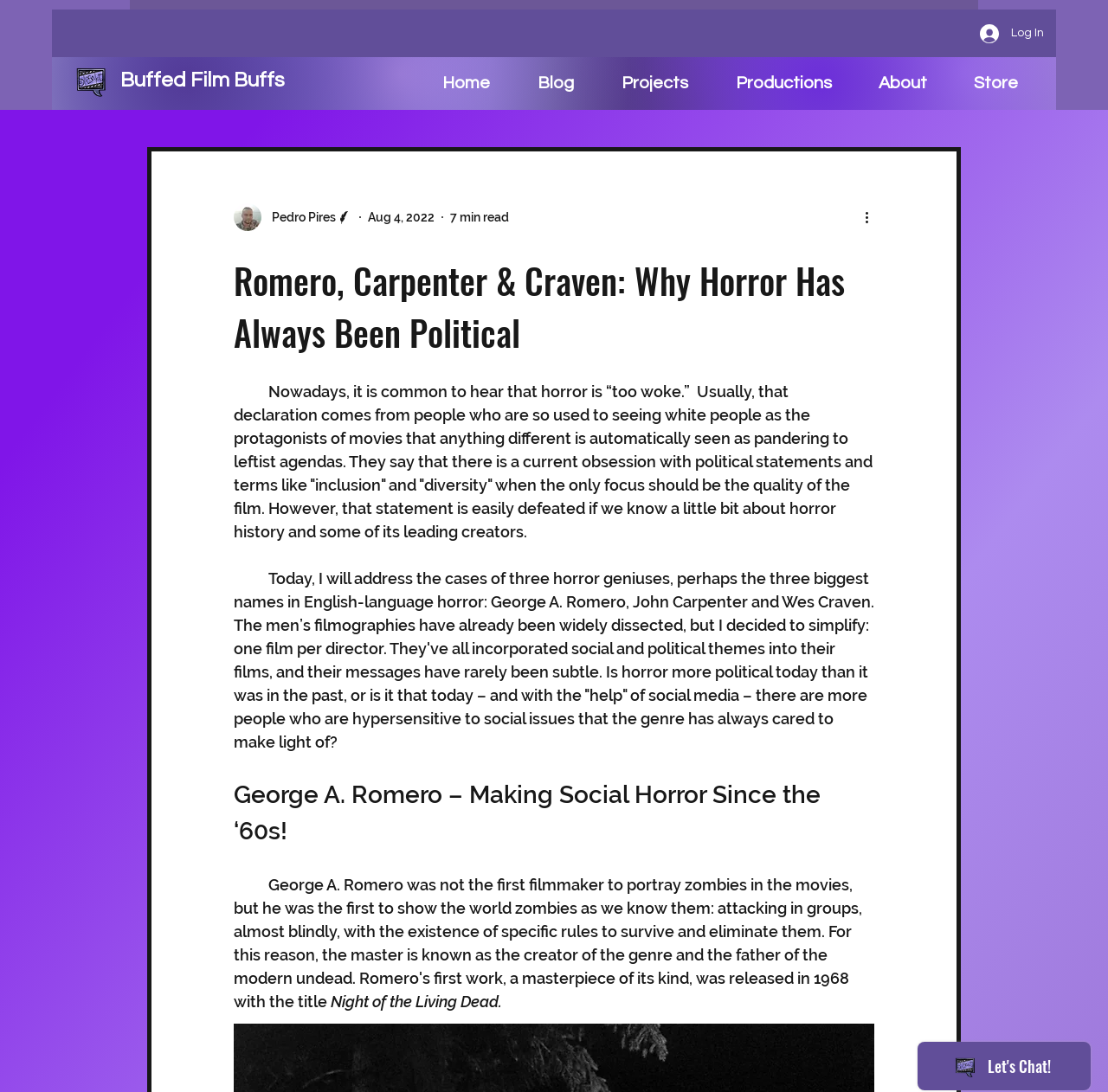What is the name of the store linked on the webpage?
Using the image as a reference, answer with just one word or a short phrase.

Teespring